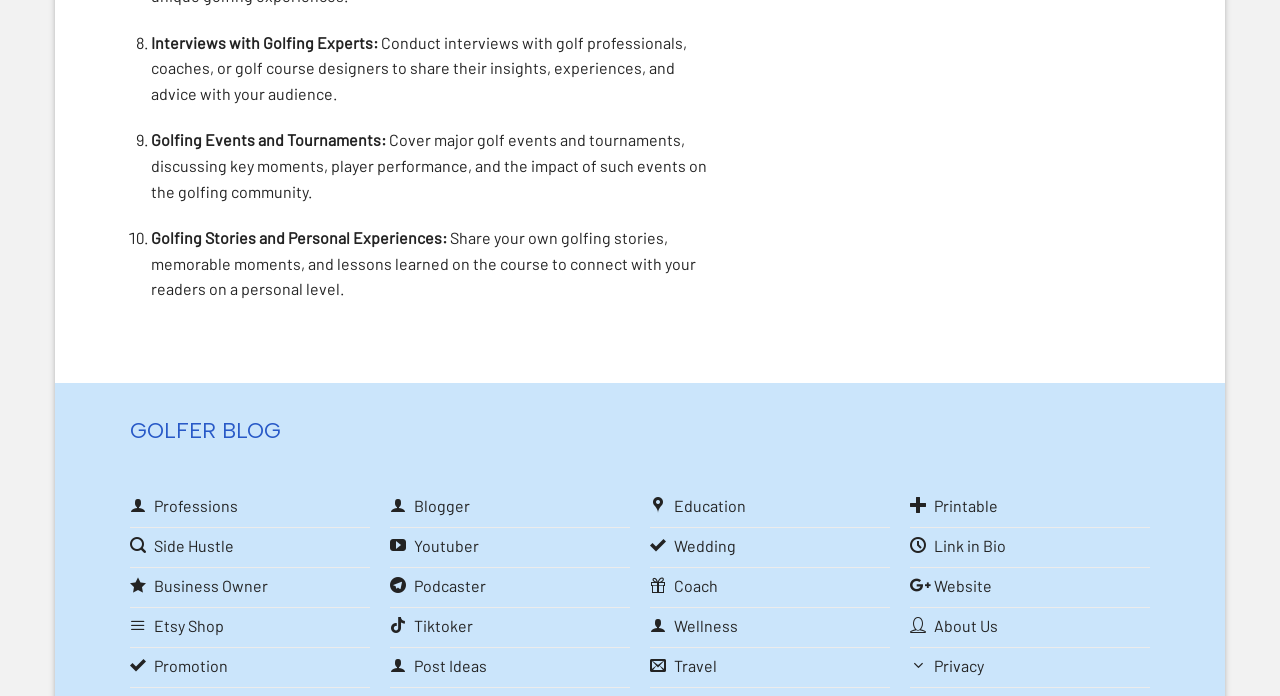Show me the bounding box coordinates of the clickable region to achieve the task as per the instruction: "Visit 'Professions'".

[0.101, 0.701, 0.289, 0.758]